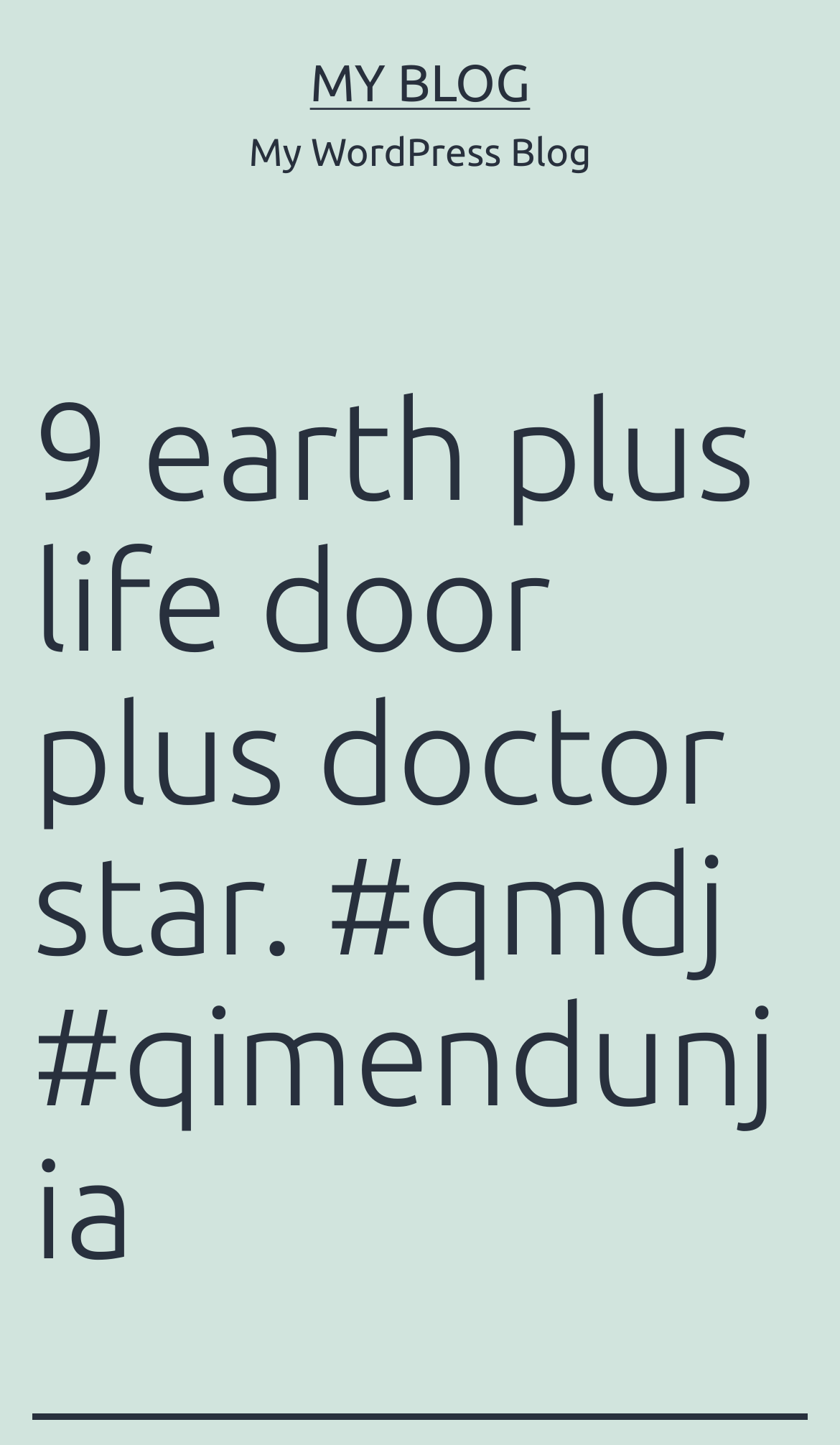Extract the main title from the webpage and generate its text.

9 earth plus life door plus doctor star. #qmdj #qimendunjia